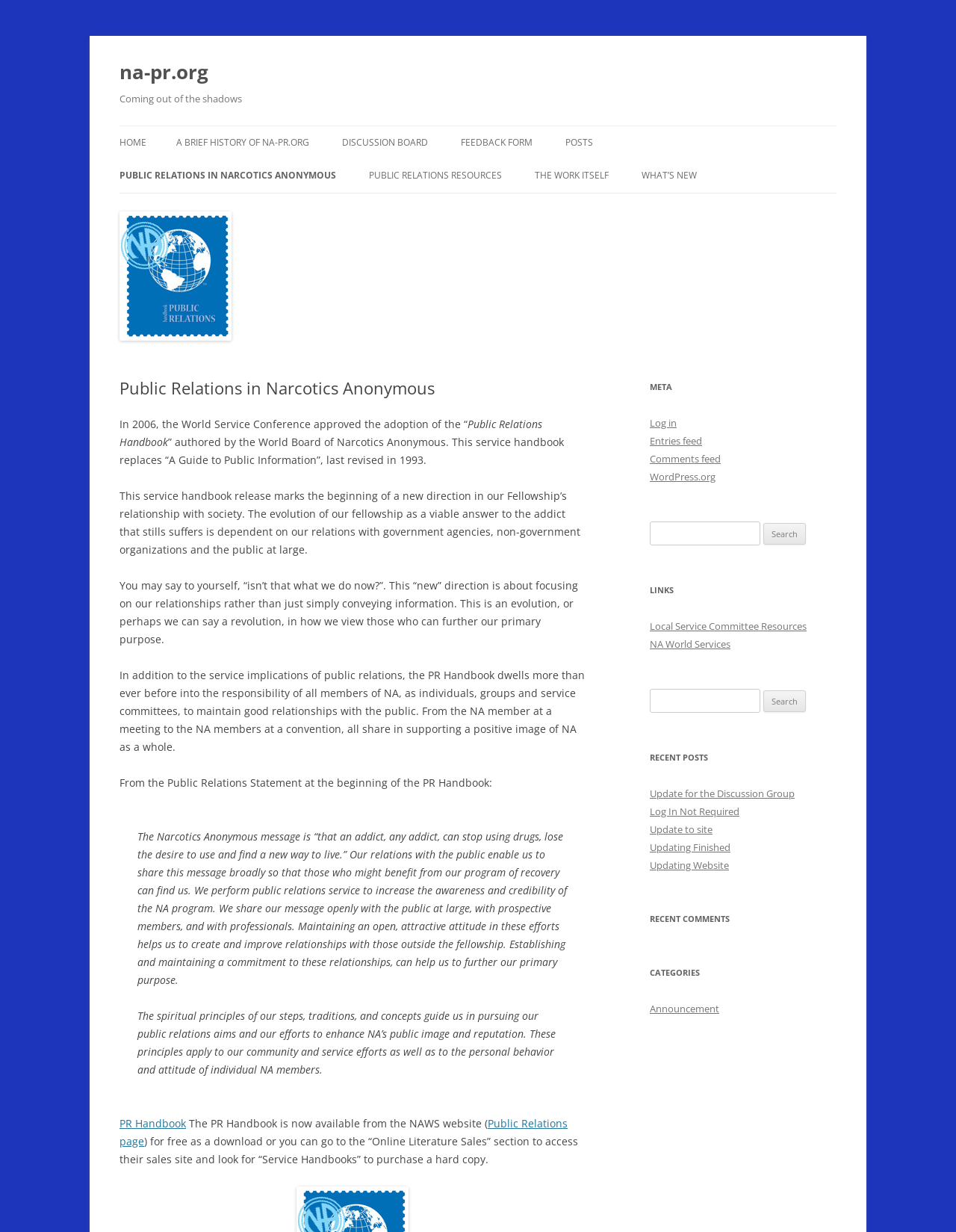Pinpoint the bounding box coordinates of the element you need to click to execute the following instruction: "Click the 'HOME' link". The bounding box should be represented by four float numbers between 0 and 1, in the format [left, top, right, bottom].

[0.125, 0.102, 0.153, 0.129]